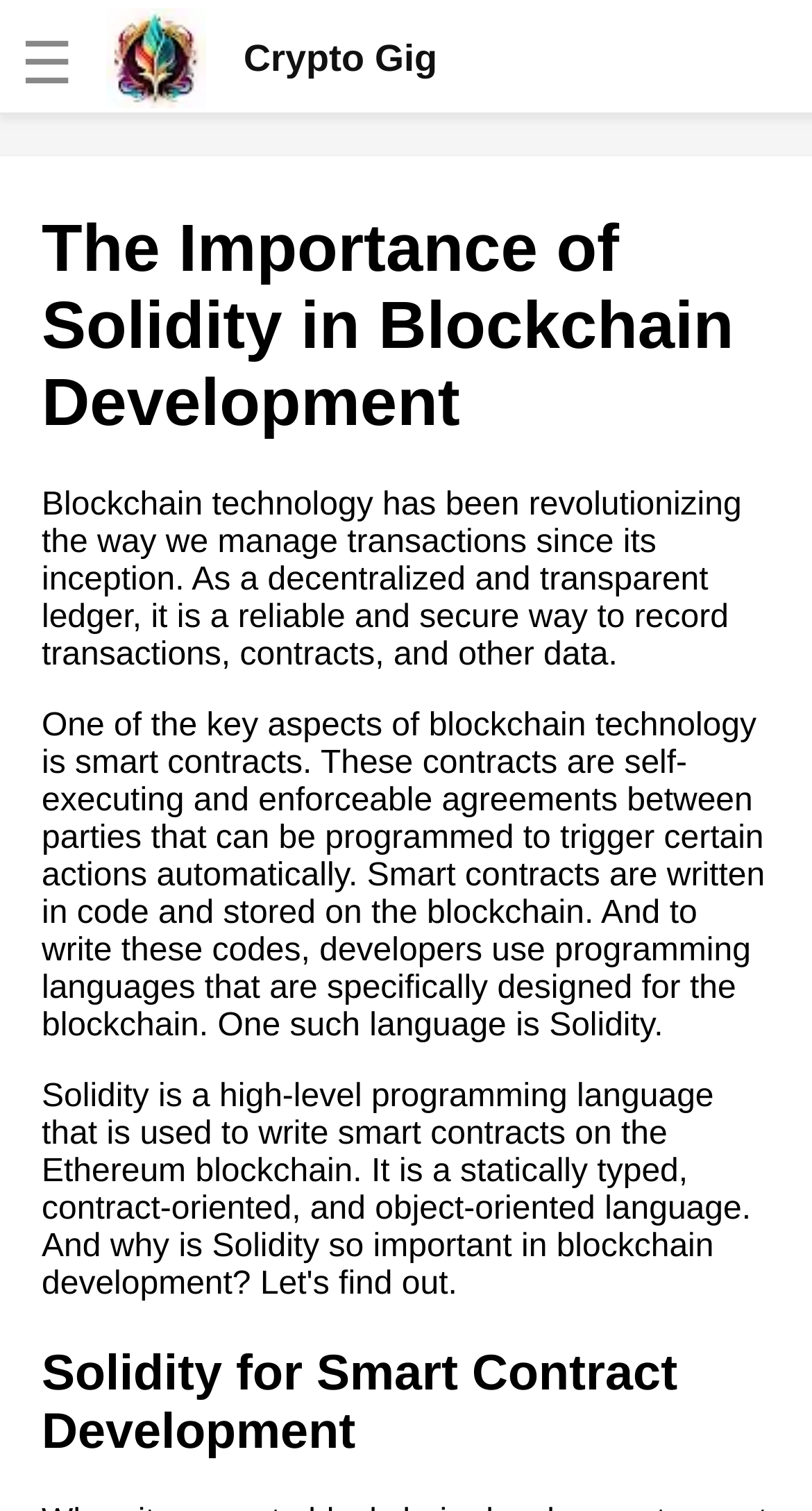Describe every aspect of the webpage in a detailed manner.

The webpage is about the importance of Solidity in blockchain development. At the top left corner, there is a checkbox with a logo and the text "Crypto Gig". Next to it, there is a link with the logo and the text "Crypto Gig". Below these elements, there are six links to different articles related to cryptocurrency jobs and the gig economy.

The main content of the webpage starts with a heading that repeats the title "The Importance of Solidity in Blockchain Development". Below the heading, there is a paragraph of text that explains the basics of blockchain technology and its decentralized and transparent nature. The text also introduces smart contracts and their role in blockchain technology.

Following the introductory paragraph, there is another paragraph that delves deeper into smart contracts and their programming languages, specifically highlighting Solidity as a language designed for blockchain development. Finally, there is a subheading "Solidity for Smart Contract Development" at the bottom of the page.

Throughout the webpage, there are no images other than the logo of "Crypto Gig" at the top. The layout is organized, with clear headings and concise text that guides the reader through the topic of Solidity in blockchain development.